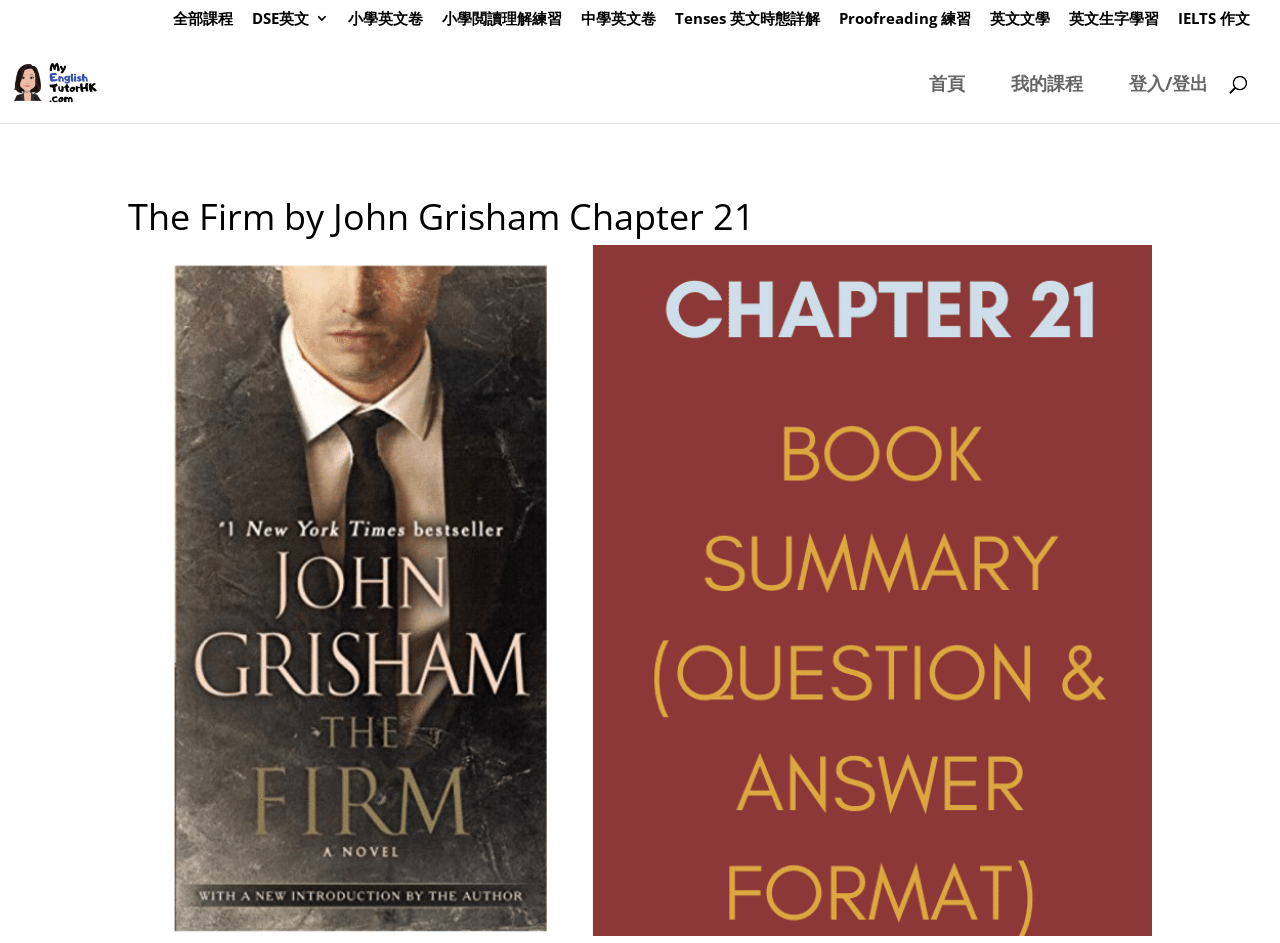Construct a comprehensive caption that outlines the webpage's structure and content.

This webpage appears to be a study resource page, specifically focused on a summary of "The Firm" by John Grisham, Chapter 21. 

At the top of the page, there is a row of links, including "全部課程", "DSE英文 3", "小學英文卷", and several others, which seem to be navigation links to different courses or study materials. 

Below these links, there is a prominent heading that reads "The Firm by John Grisham Chapter 21". 

To the right of the heading, there is a large image that appears to be a book summary or illustration related to Chapter 21 of "The Firm". 

Above the heading, there is a search bar with a combobox and a "Search by speech" button, accompanied by a small microphone icon. 

On the top-right corner of the page, there are three links: "首頁", "我的課程", and "登入/登出", which seem to be related to user account management and navigation. 

On the left side of the page, there are three small links with icons, which may be related to social media or other external resources. 

Finally, there is a link "香港免費英語學習網站 Free Online English Resources" with an accompanying image, which seems to be a resource link for online English learning.